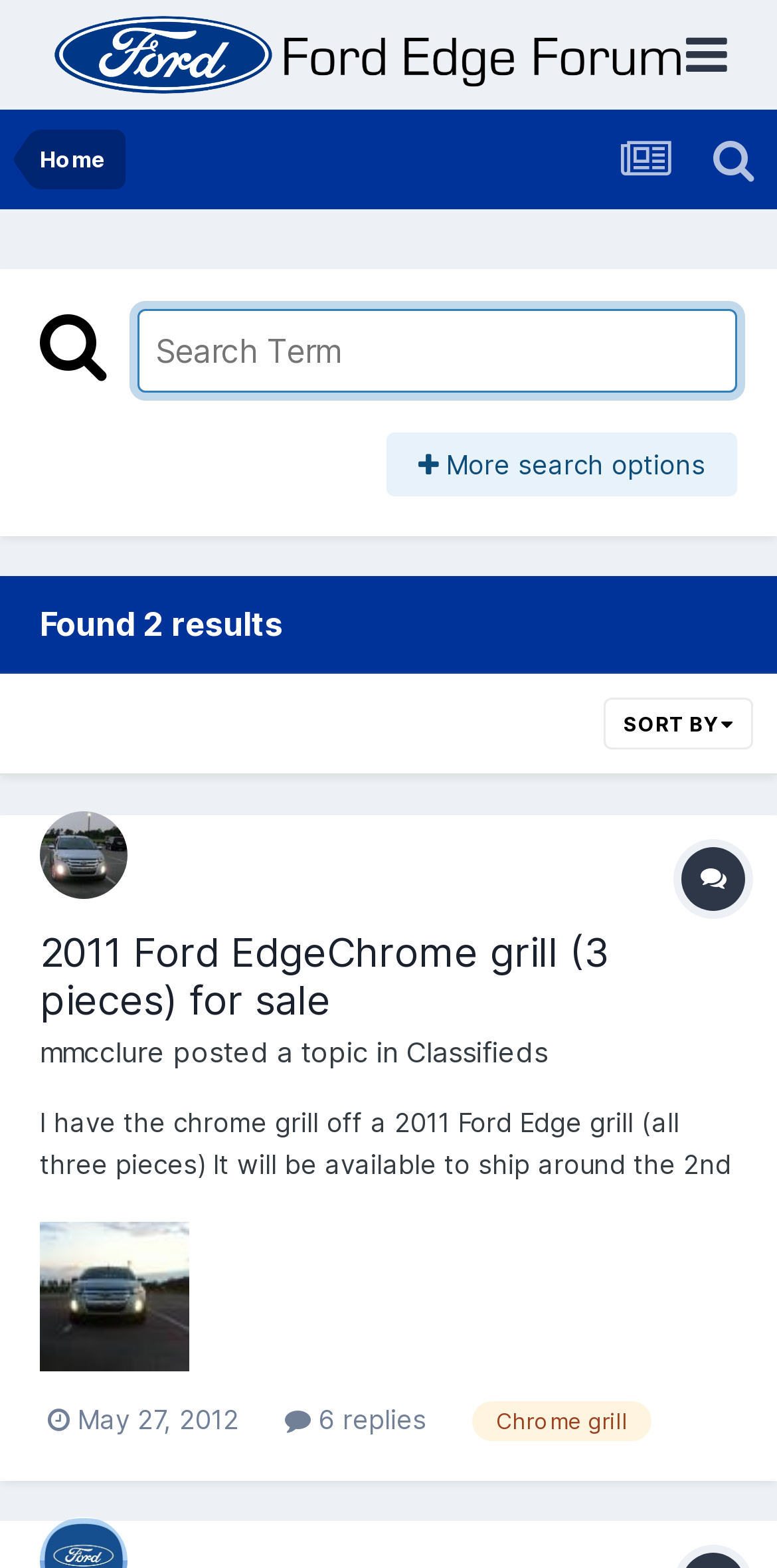Locate the bounding box coordinates of the element you need to click to accomplish the task described by this instruction: "Search for a term".

[0.177, 0.197, 0.949, 0.251]